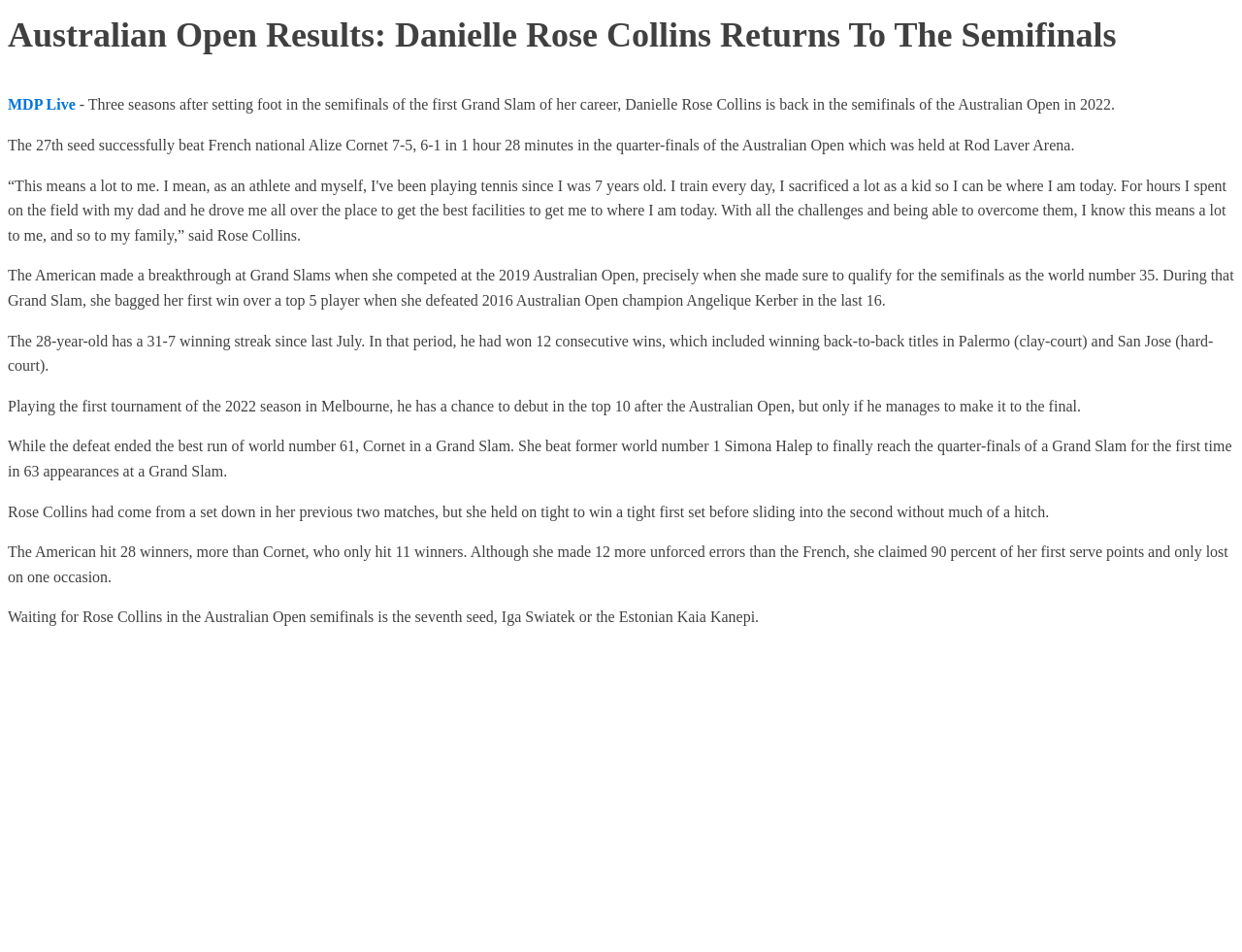Give a succinct answer to this question in a single word or phrase: 
What is the winning streak of Danielle Rose Collins since last July?

31-7